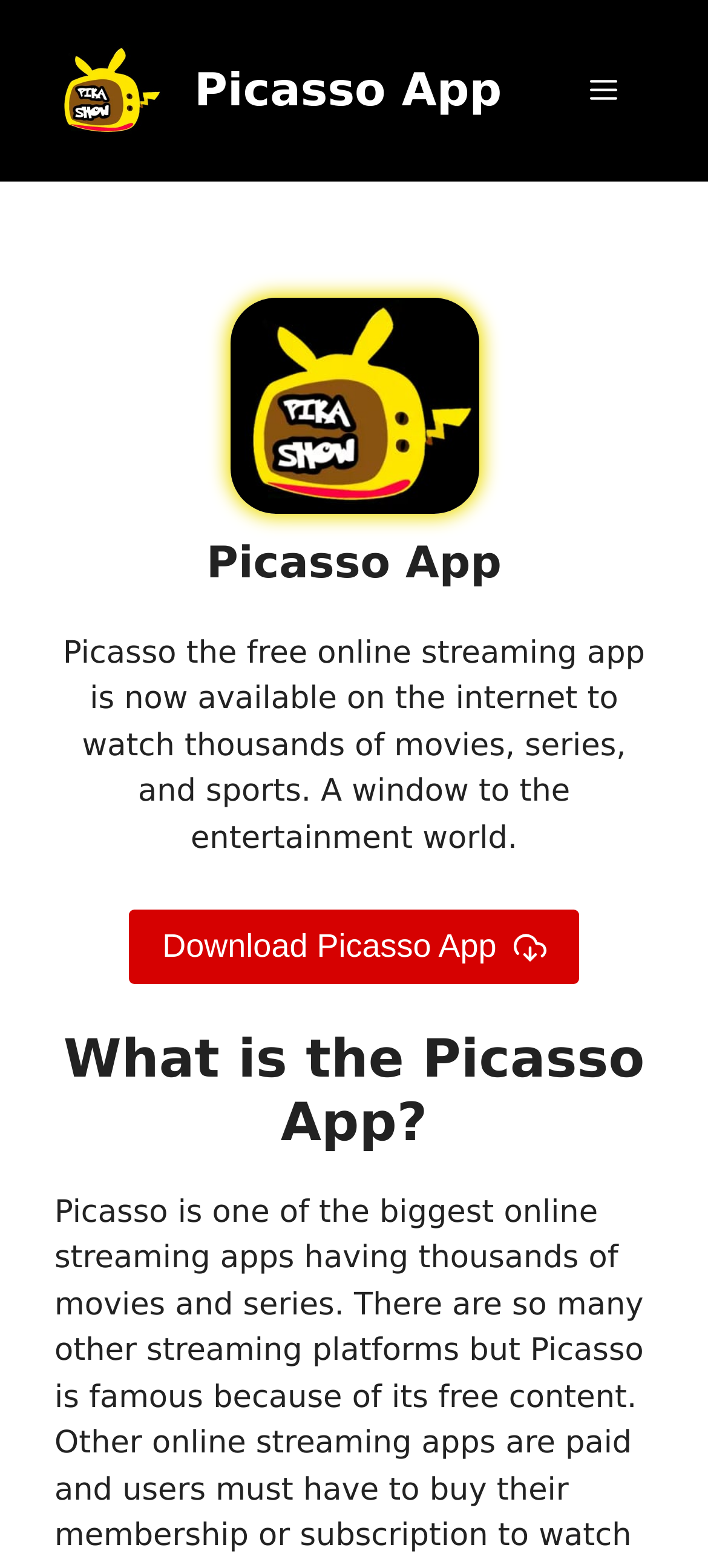Use a single word or phrase to answer this question: 
What can be watched on the app?

movies, series, and sports